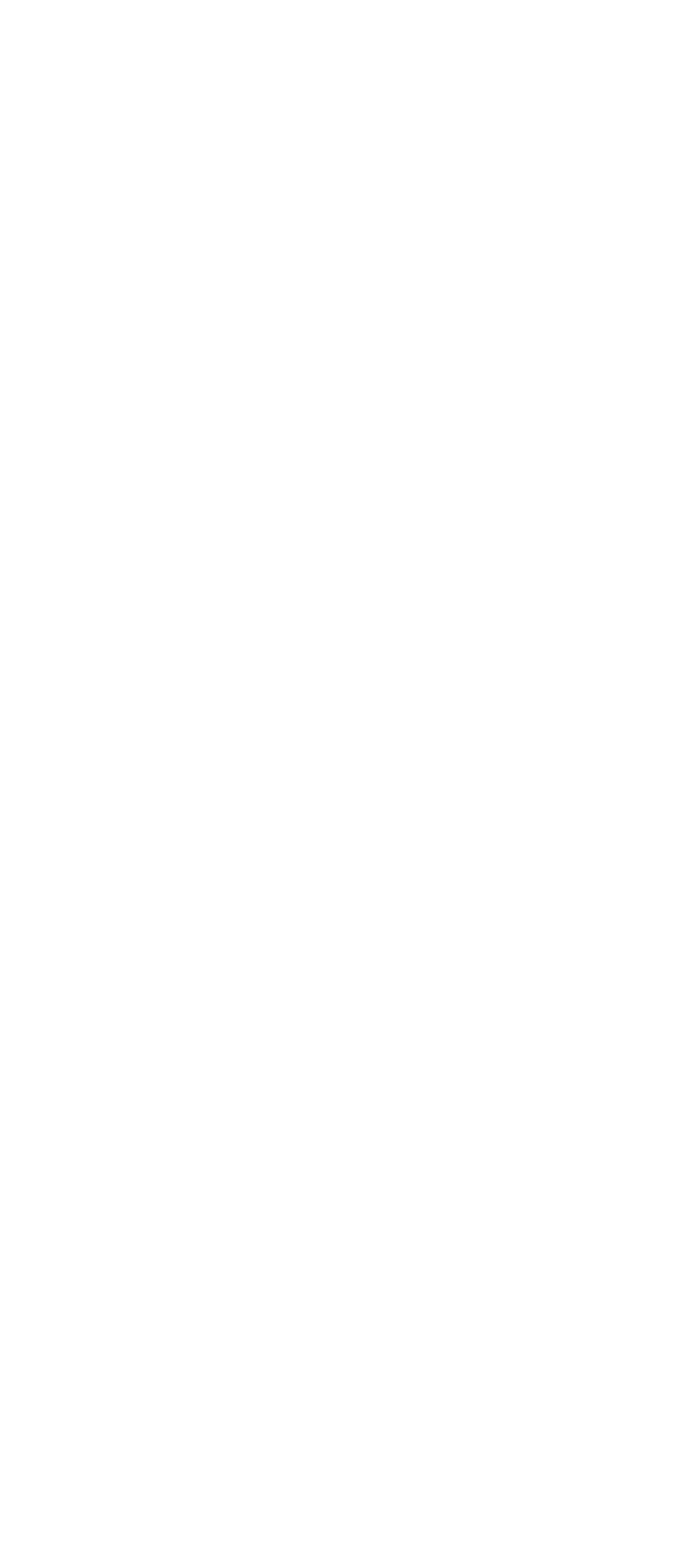Kindly provide the bounding box coordinates of the section you need to click on to fulfill the given instruction: "Visit Facebook".

[0.062, 0.33, 0.969, 0.357]